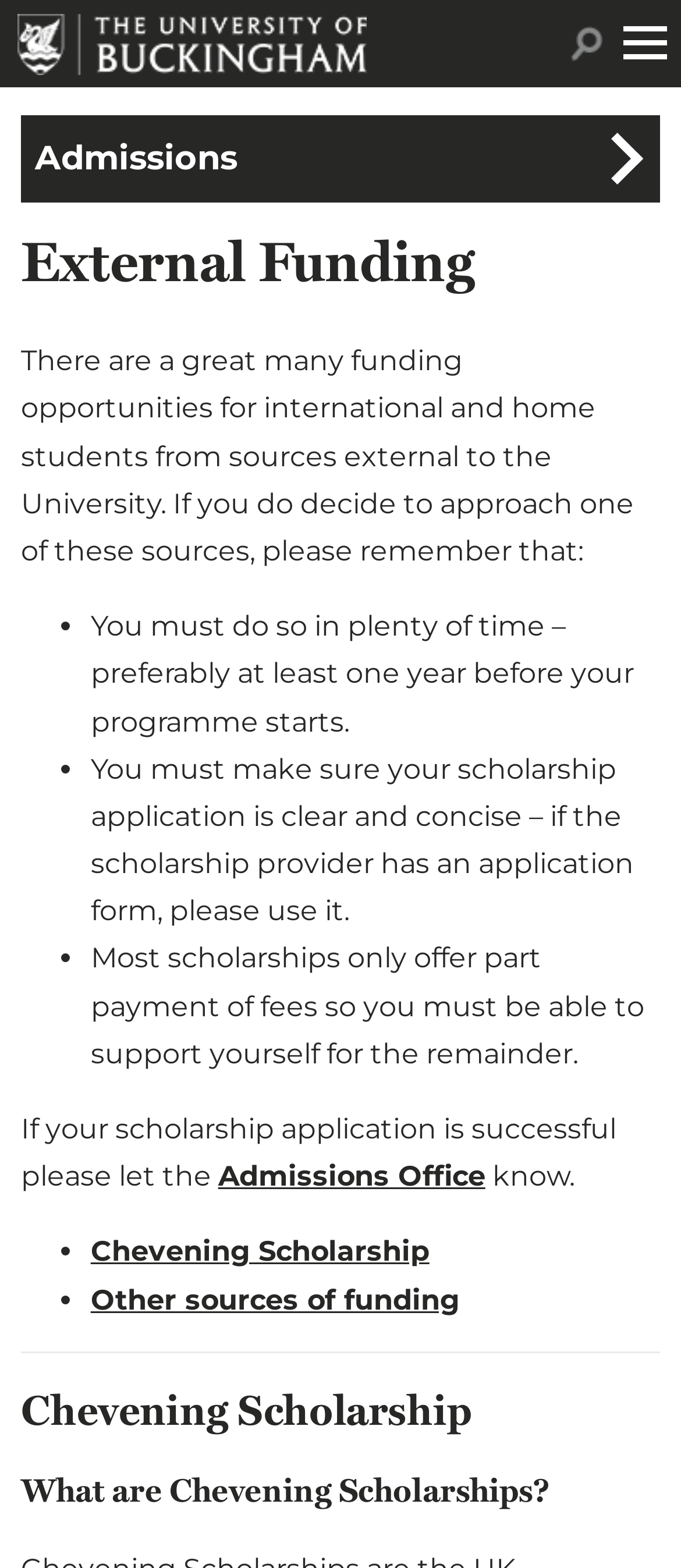Who should students notify if their scholarship application is successful?
Please provide a detailed answer to the question.

The webpage advises students to let the Admissions Office know if their scholarship application is successful, as stated in the sentence 'If your scholarship application is successful please let the Admissions Office know.'